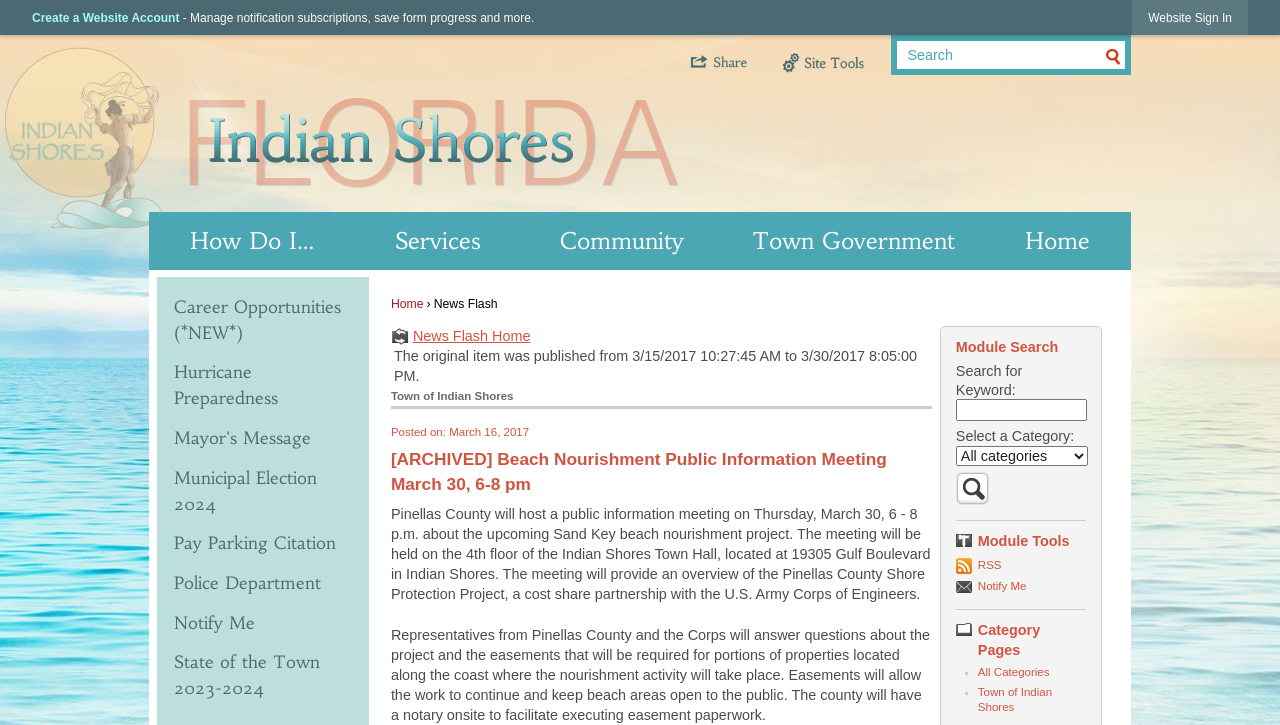Find the bounding box coordinates of the clickable area required to complete the following action: "Click to Home".

[0.117, 0.078, 0.538, 0.263]